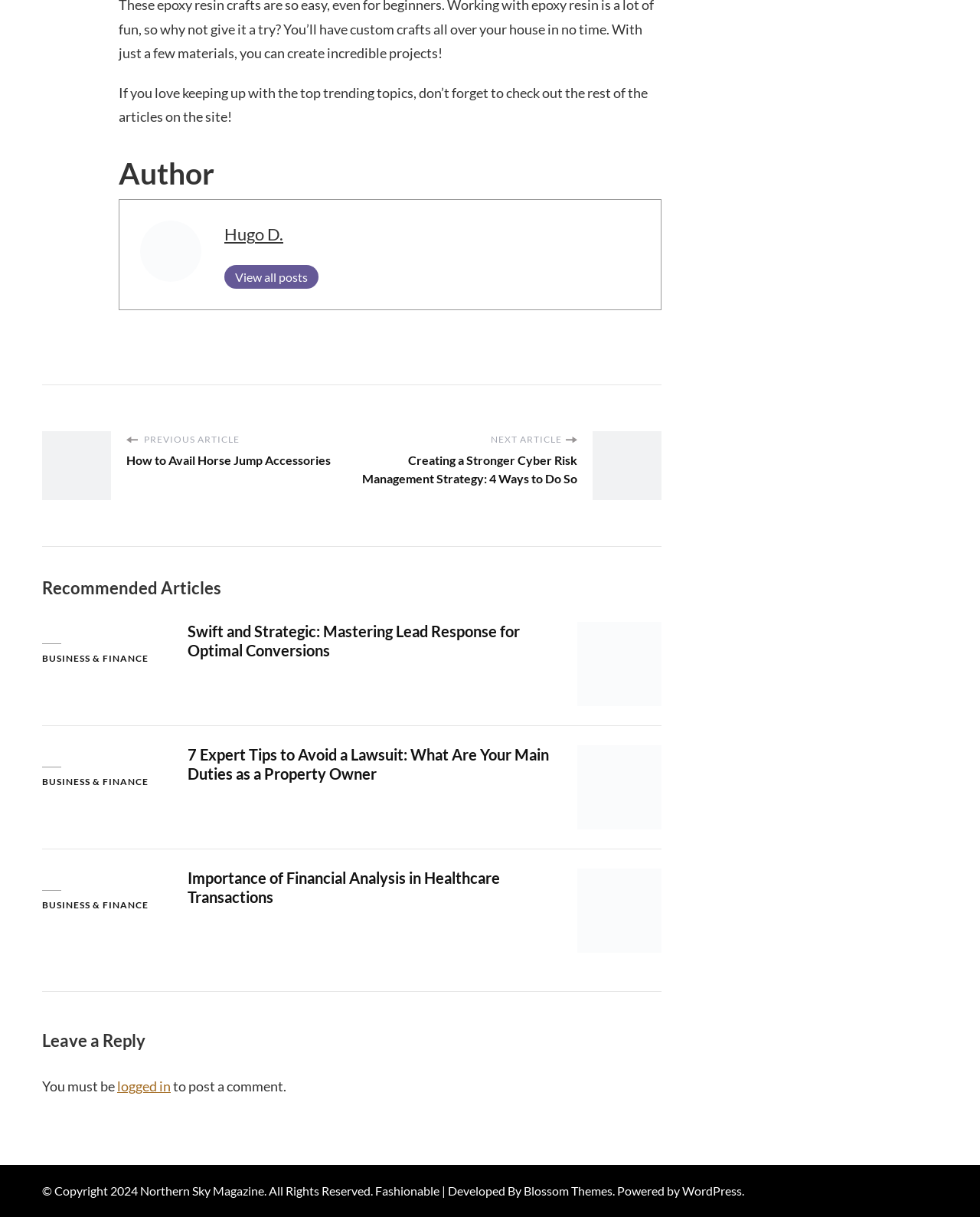Kindly respond to the following question with a single word or a brief phrase: 
What is the author's name?

Hugo D.